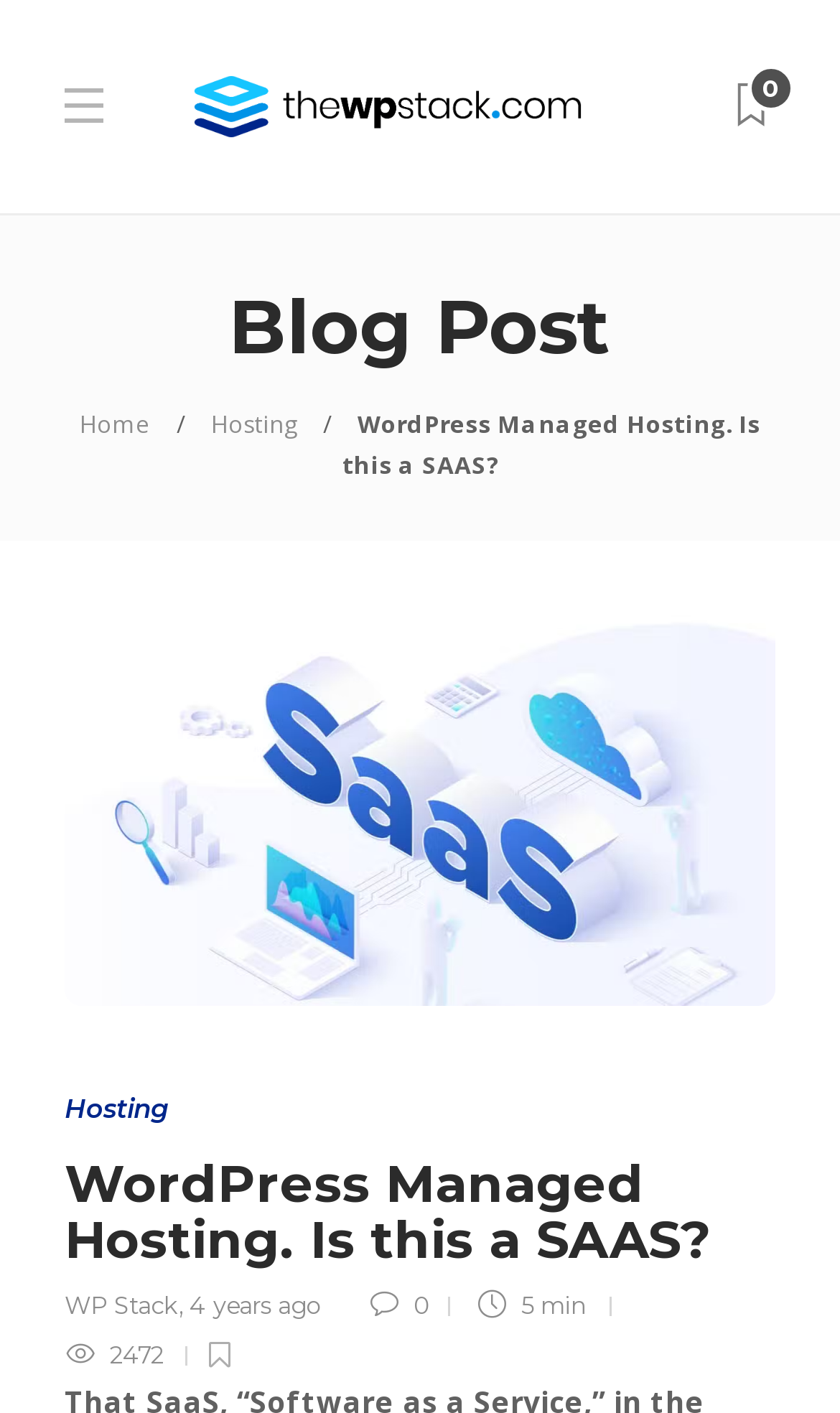Find the bounding box coordinates for the UI element that matches this description: "SITE MAP".

None